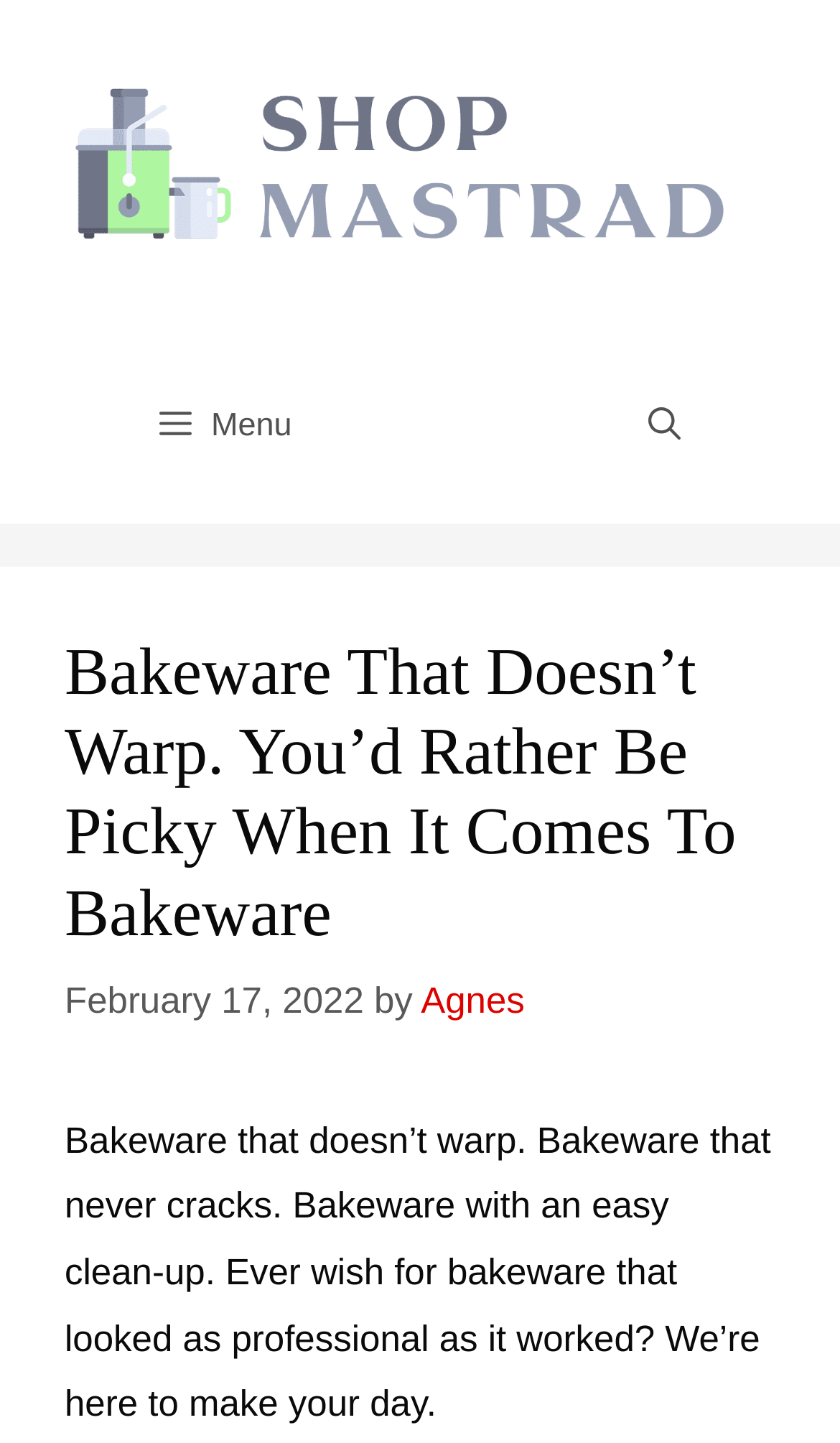What is the author's name?
Using the picture, provide a one-word or short phrase answer.

Agnes